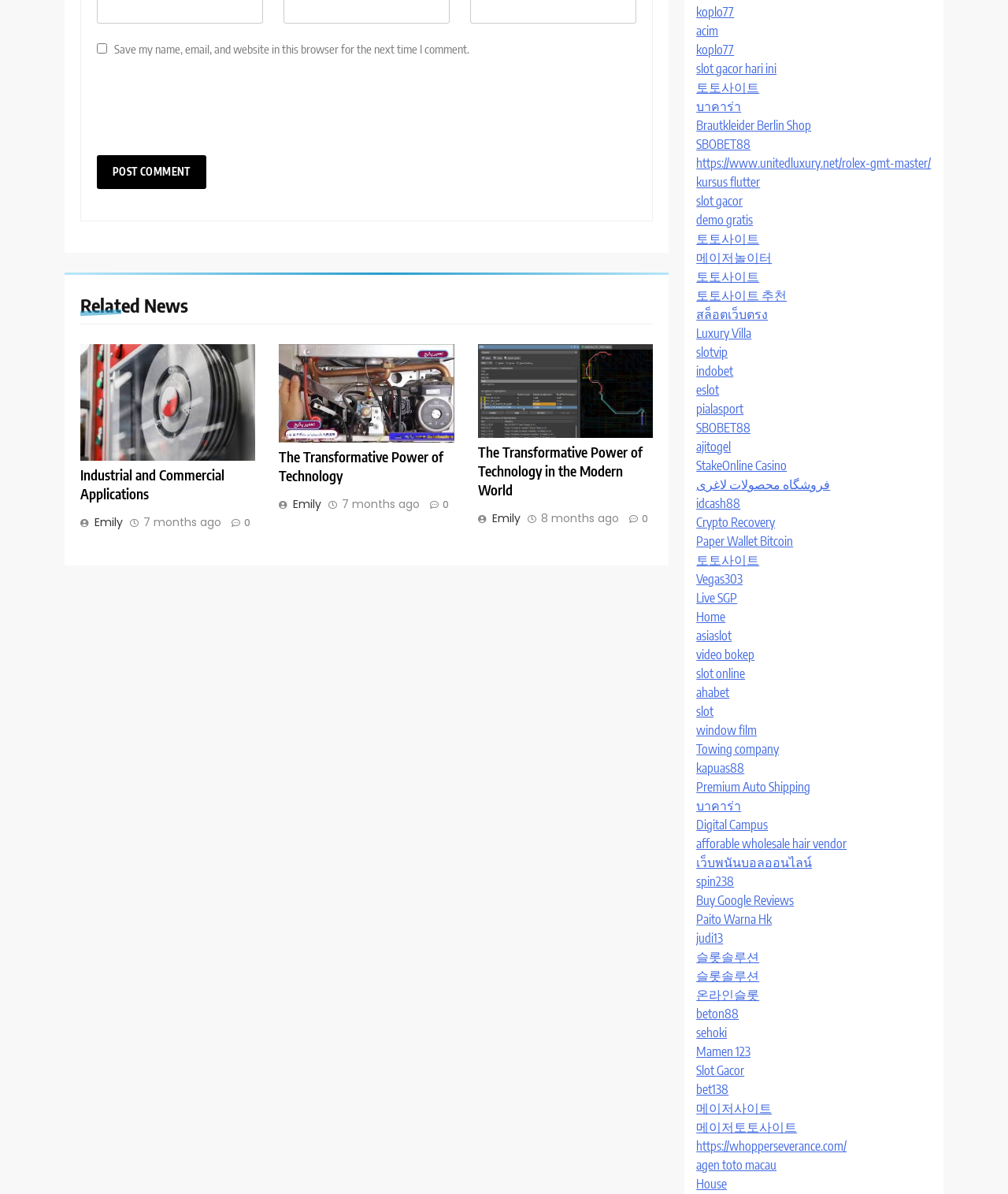Identify the bounding box coordinates of the clickable region to carry out the given instruction: "View the 'Related News' section".

[0.08, 0.244, 0.648, 0.272]